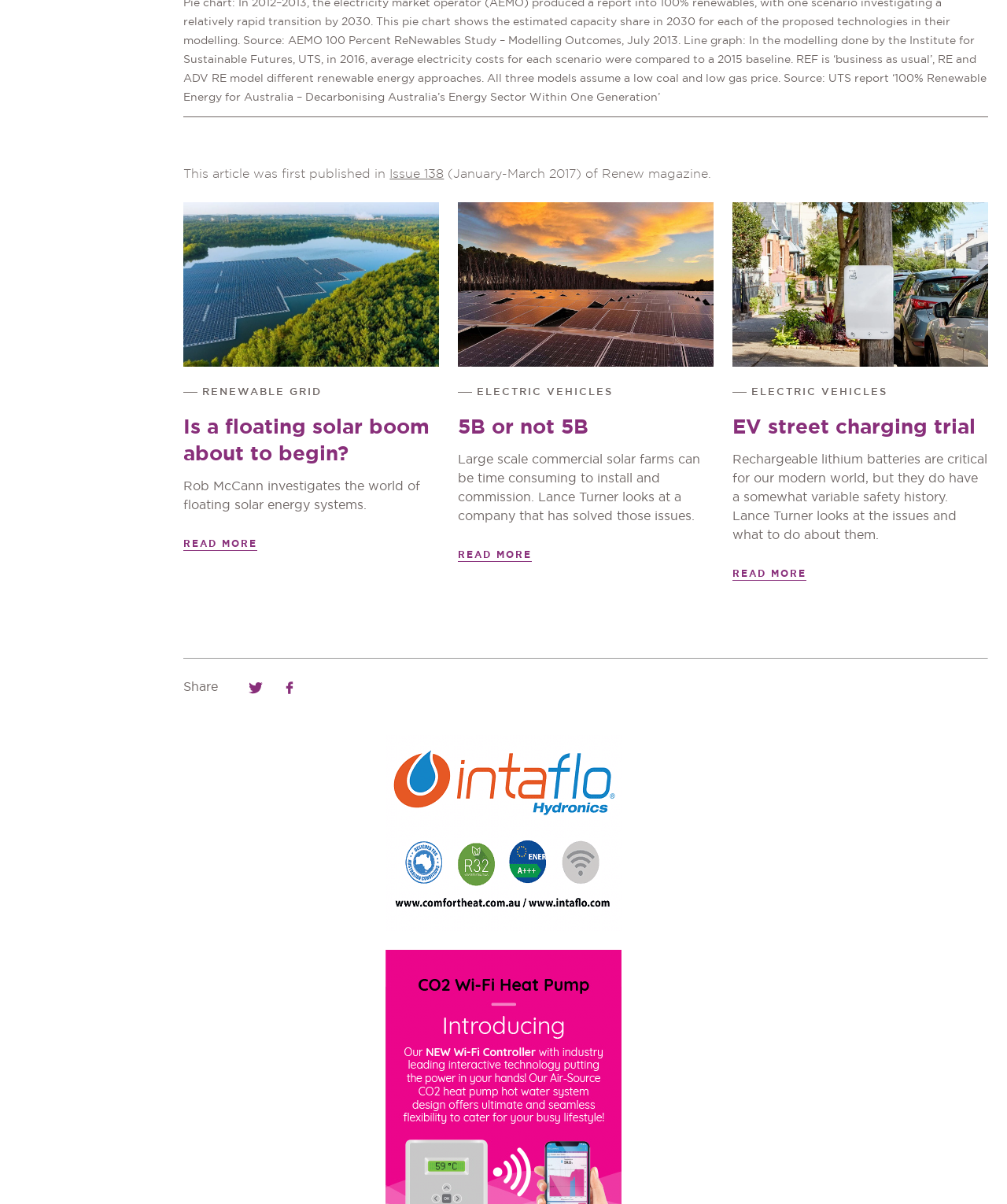Locate the bounding box coordinates of the area where you should click to accomplish the instruction: "View the article about EV street charging trial".

[0.727, 0.346, 0.969, 0.363]